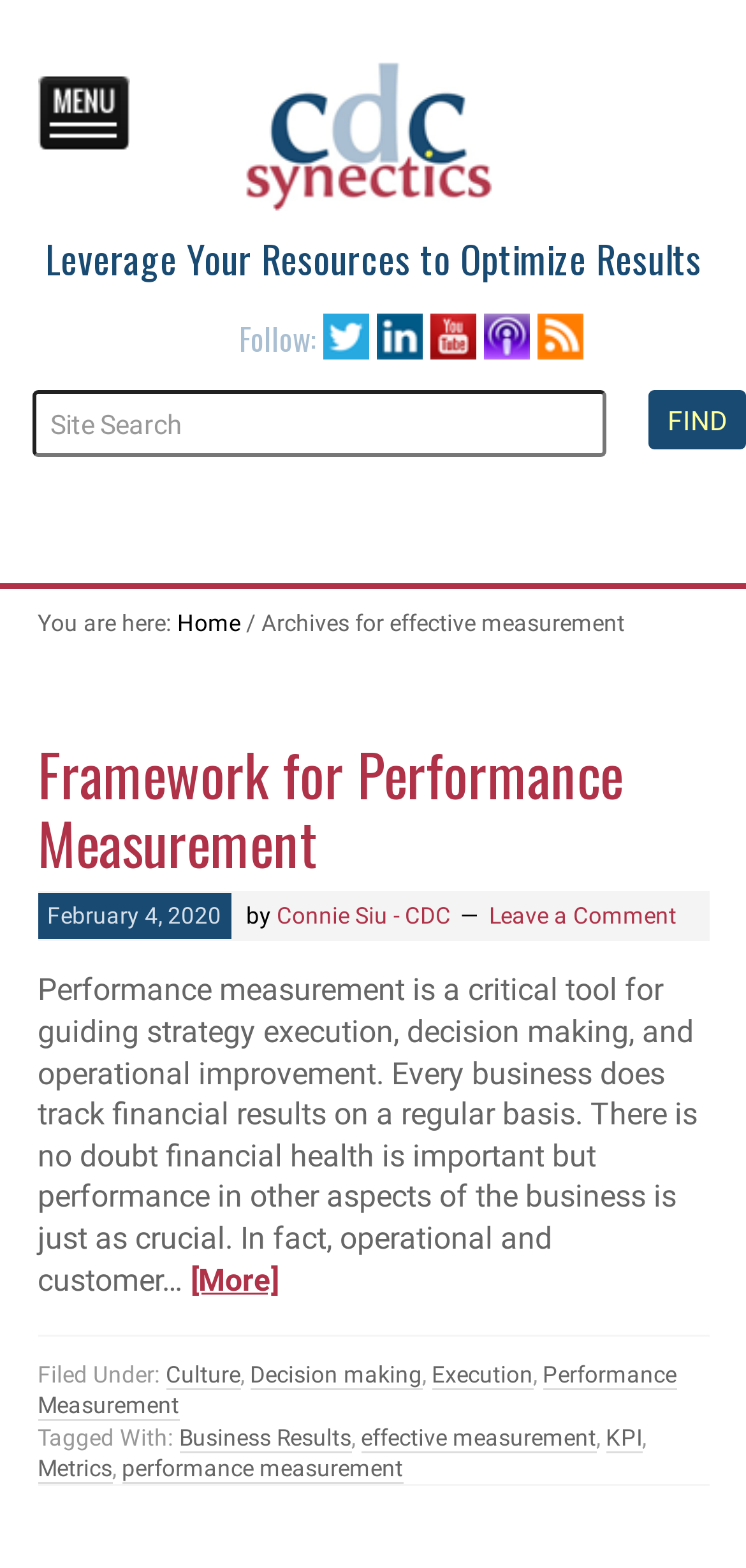What is the date of the article?
Please use the image to provide an in-depth answer to the question.

I found the date of the article by looking at the section below the article title, where it says 'February 4, 2020'.